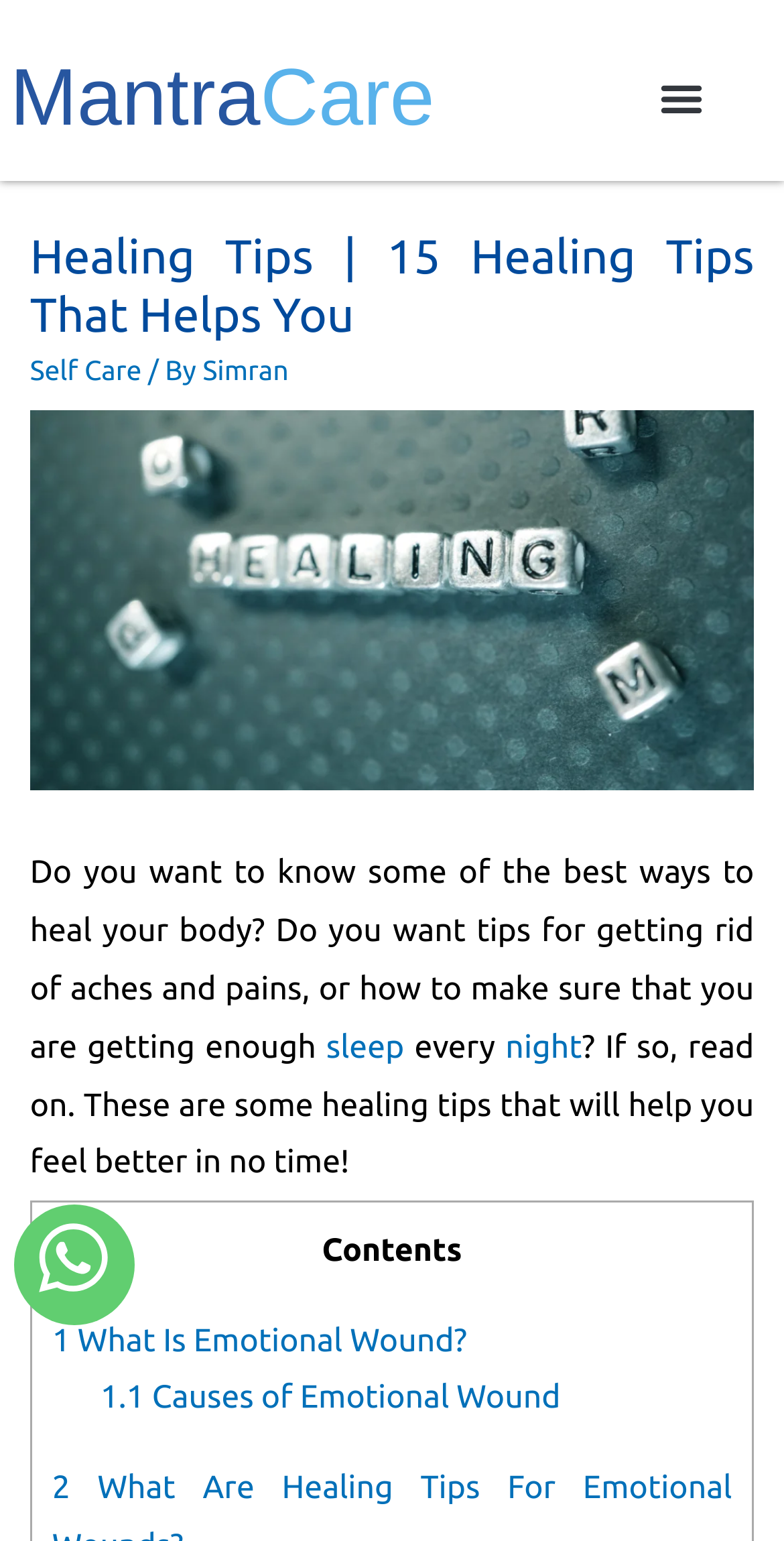Highlight the bounding box coordinates of the element you need to click to perform the following instruction: "Click on the 'MantraCare' link."

[0.013, 0.035, 0.554, 0.092]